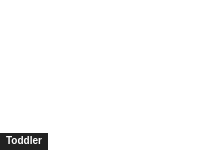Detail every significant feature and component of the image.

The image depicts a simple logo or icon labeled "Toddler," which is likely related to a section focused on parenting, childcare, or activities for young children. This element is part of a broader context that emphasizes resources and information aimed at helping parents engage with their toddlers effectively. It suggests topics that may encompass crafts, educational activities, or developmental support for early childhood.